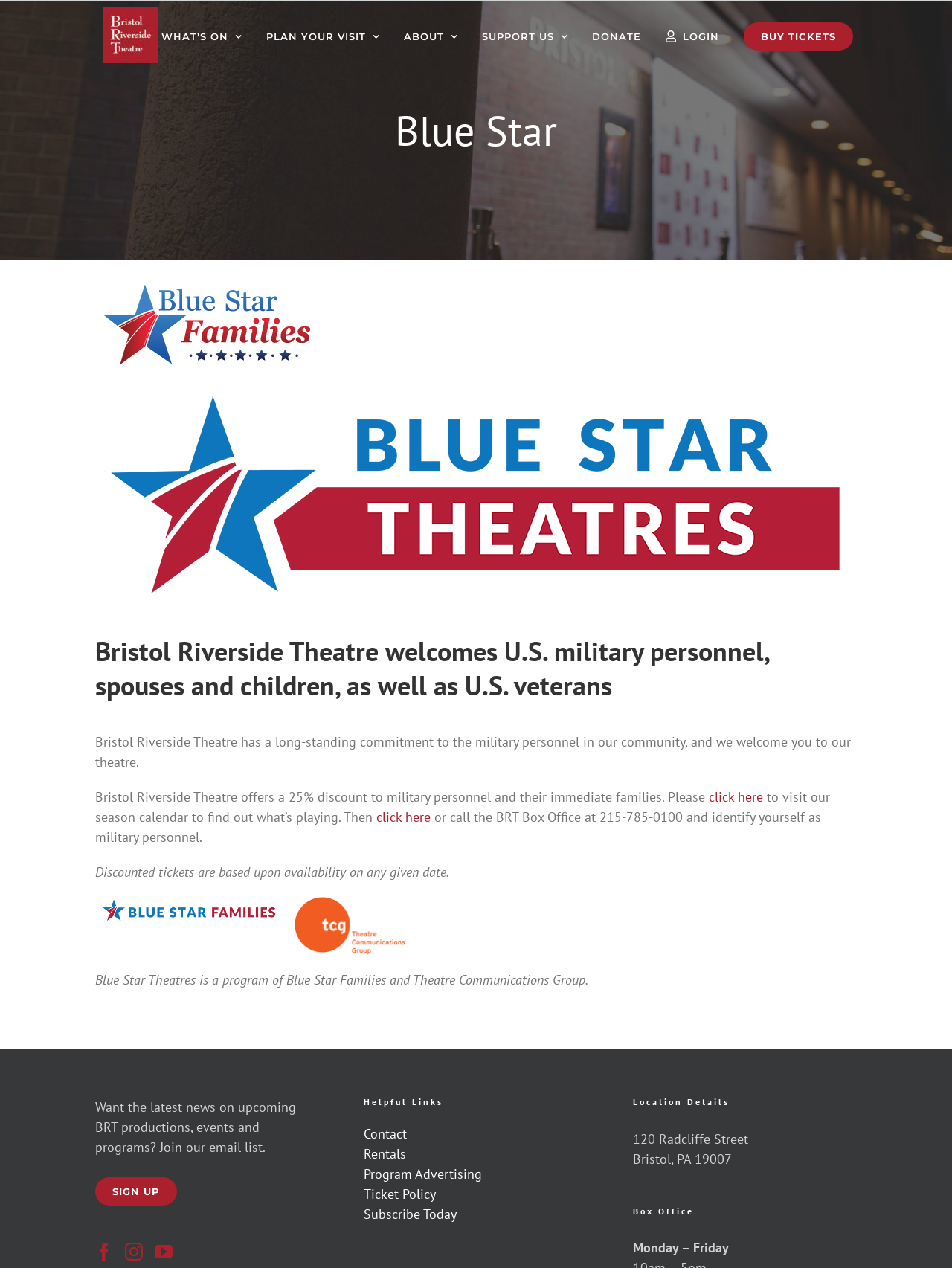Based on the element description "alt="Bristol Riverside Theatre Logo"", predict the bounding box coordinates of the UI element.

[0.108, 0.006, 0.166, 0.05]